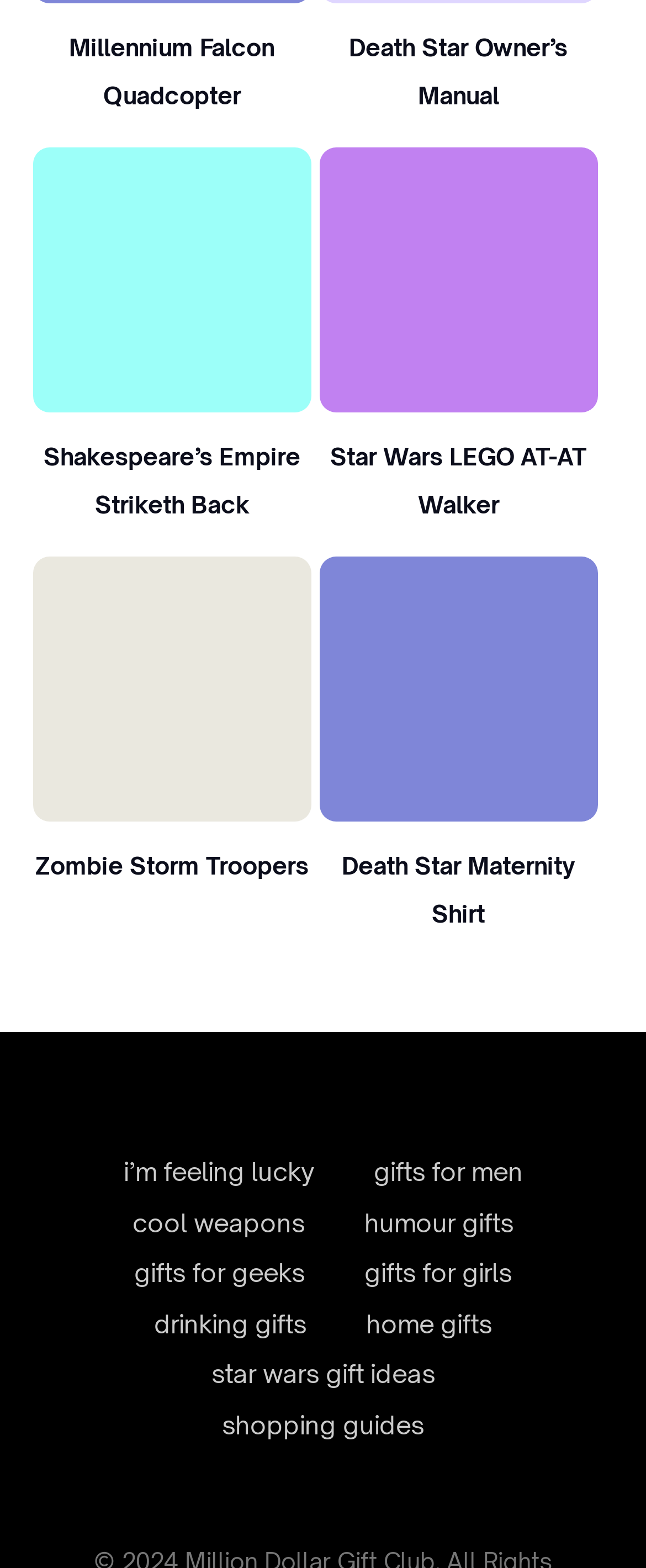Please indicate the bounding box coordinates of the element's region to be clicked to achieve the instruction: "Check out Star Wars LEGO AT-AT Walker". Provide the coordinates as four float numbers between 0 and 1, i.e., [left, top, right, bottom].

[0.494, 0.094, 0.926, 0.263]